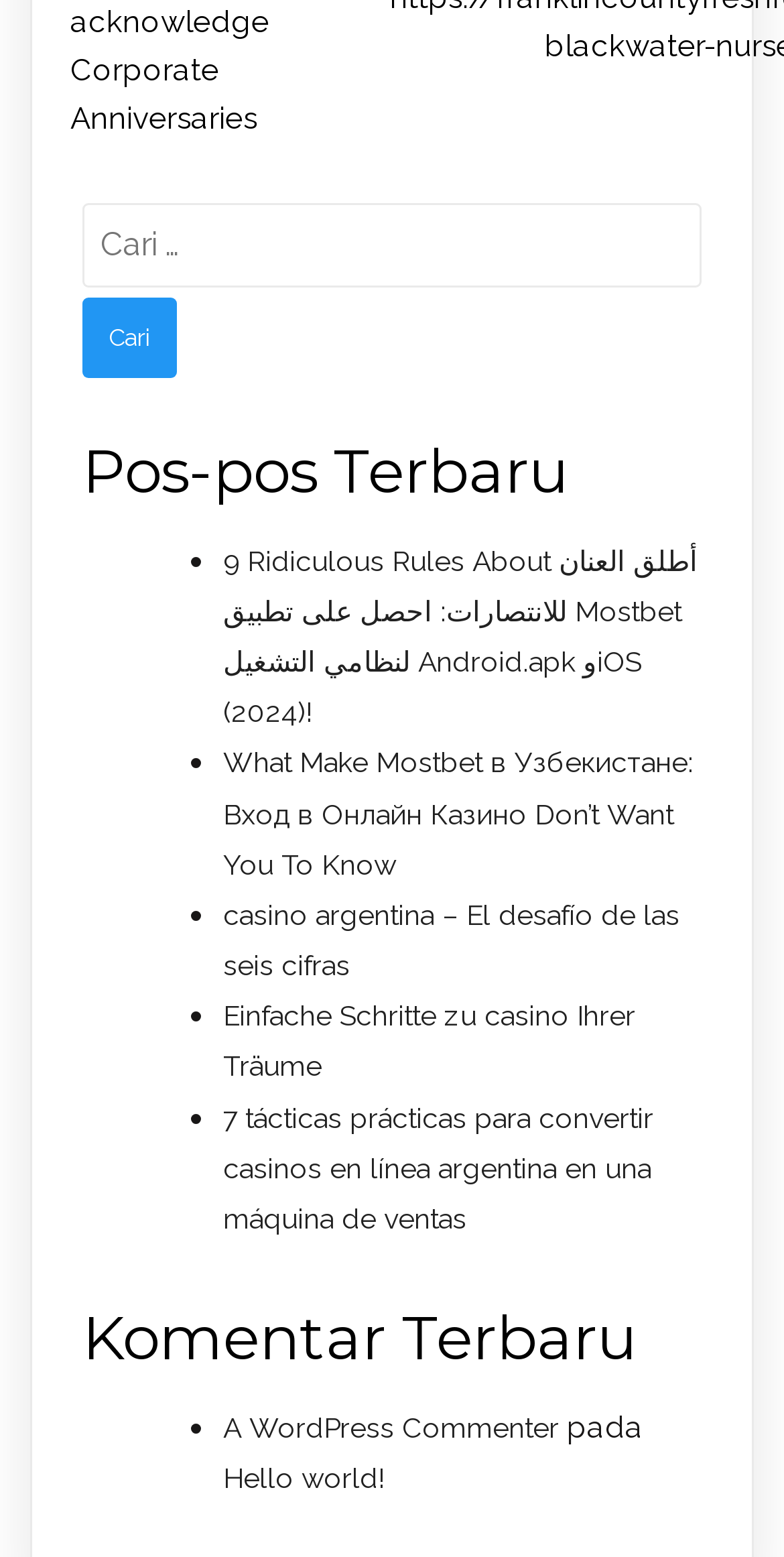Answer the question briefly using a single word or phrase: 
How many comments are listed under 'Komentar Terbaru'?

1